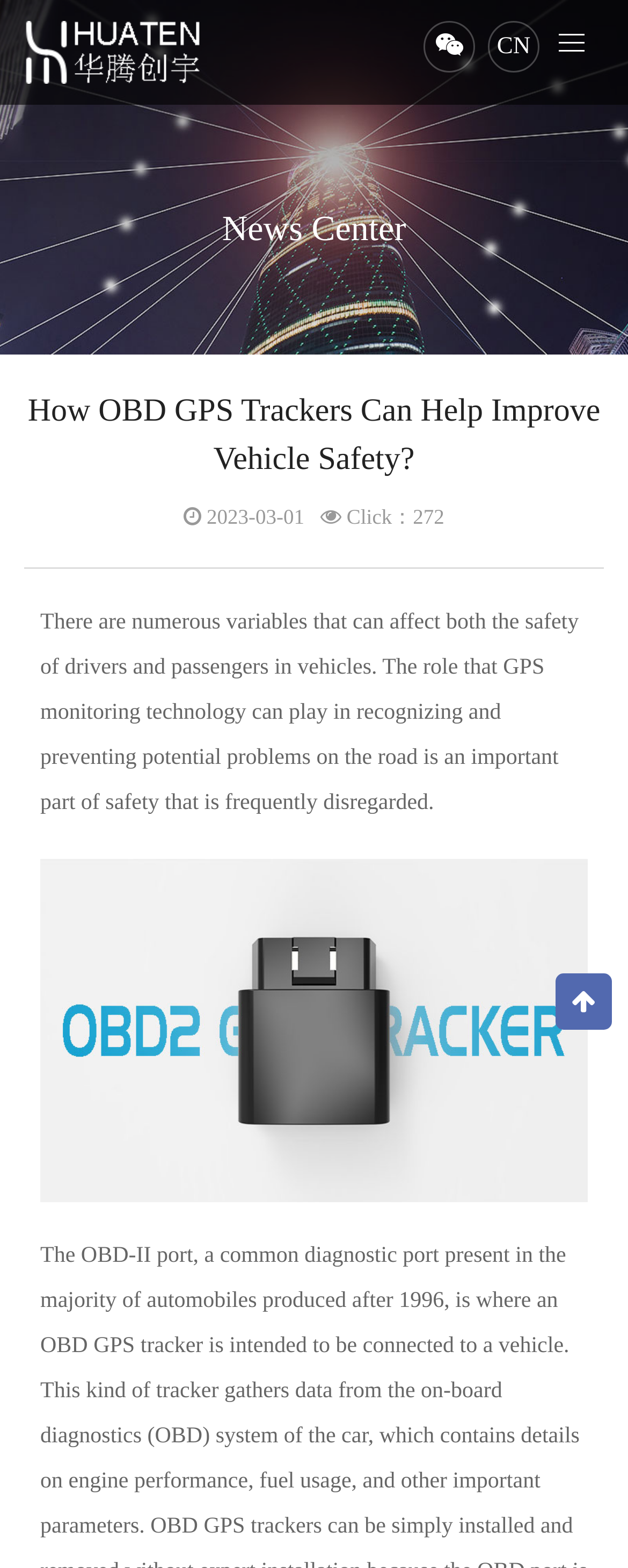How many views does the current article have?
Give a thorough and detailed response to the question.

I found a StaticText element with the text 'Click：272', which indicates the number of views of the current article.